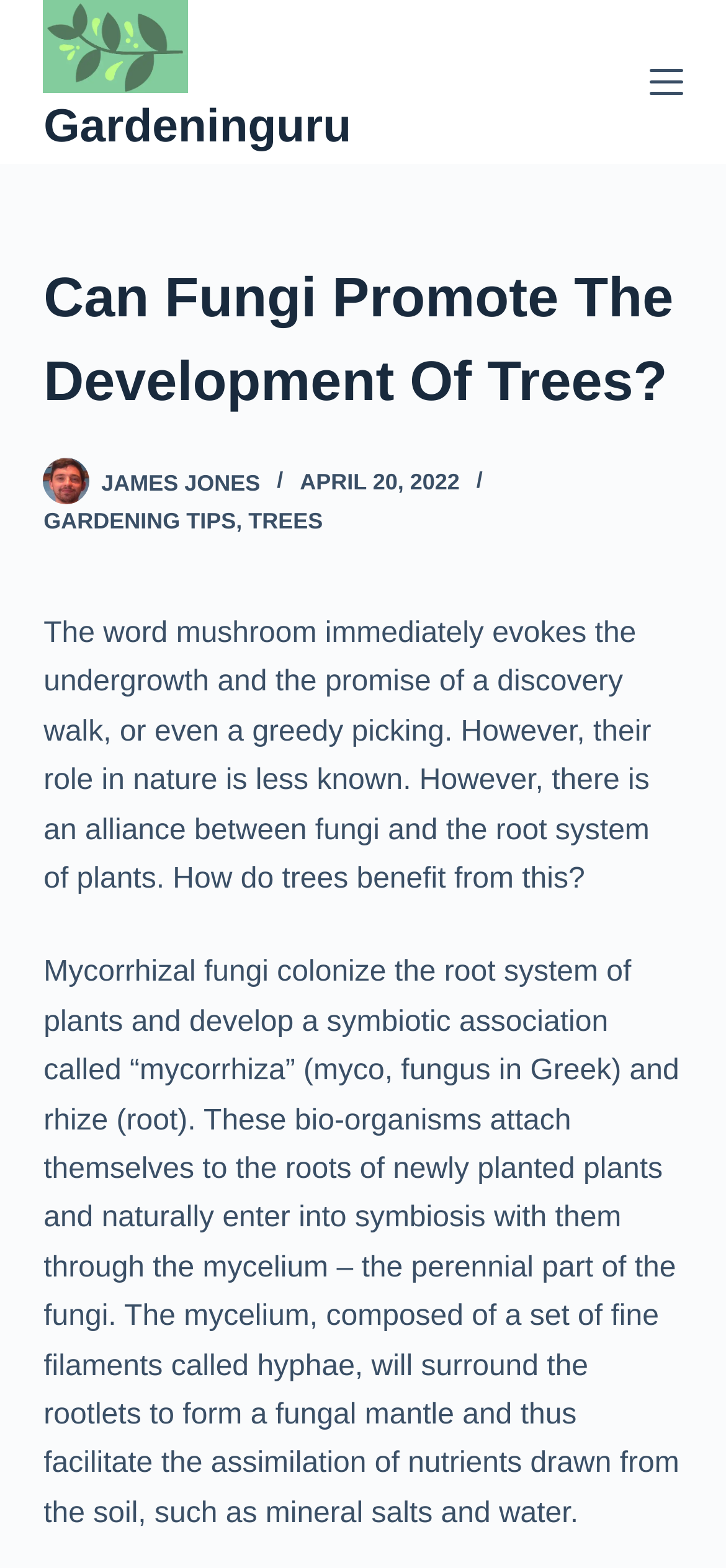Offer an in-depth caption of the entire webpage.

The webpage is about the role of fungi in promoting the development of trees, specifically discussing the symbiotic relationship between fungi and the root system of plants. 

At the top left of the page, there is a link to skip to the content, followed by a logo image of "GardenGuru 2" and a link to "Gardeninguru". On the top right, there is a menu button. 

Below the menu button, there is a header section that contains the title "Can Fungi Promote The Development Of Trees?" in a large font, followed by a link to the author "James Jones" with a small image, and a timestamp "APRIL 20, 2022". There are also two links to categories "GARDENING TIPS" and "TREES" below the author information.

The main content of the page is divided into two paragraphs. The first paragraph starts with a descriptive text about mushrooms, mentioning their role in nature and their alliance with the root system of plants. The second paragraph explains the concept of mycorrhizal fungi, how they colonize the root system of plants, and facilitate the assimilation of nutrients from the soil.